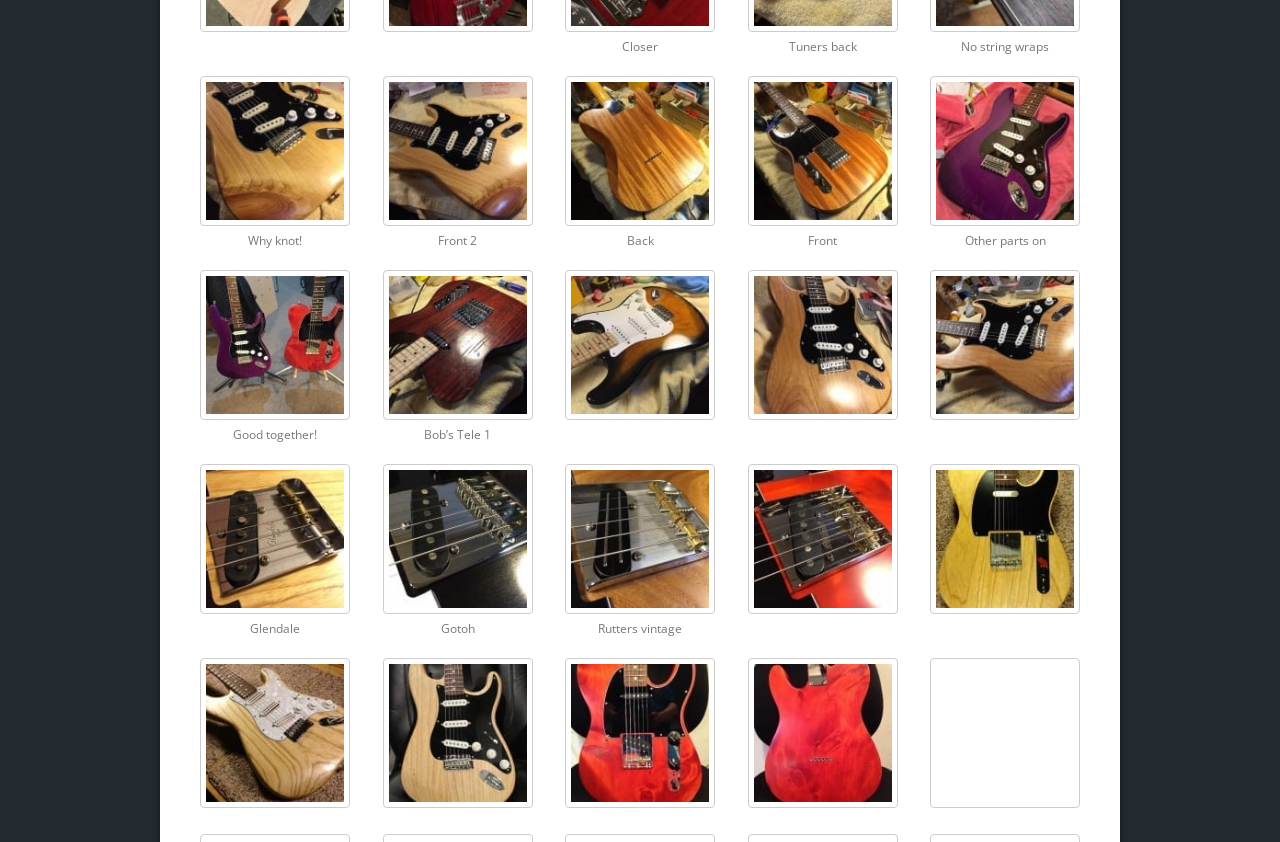Identify the bounding box coordinates of the section that should be clicked to achieve the task described: "Go to the home page".

None